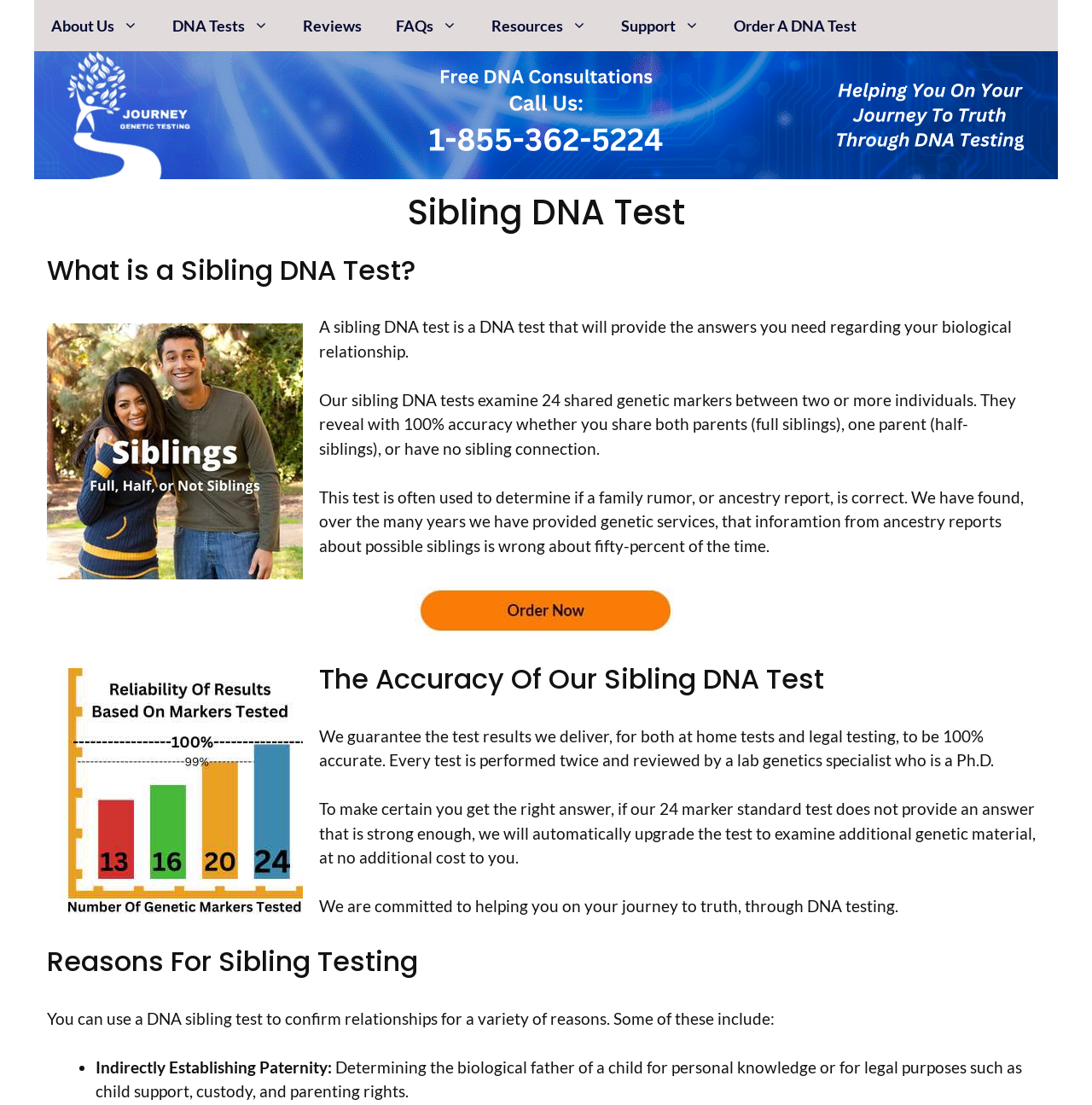Identify the bounding box coordinates of the region that should be clicked to execute the following instruction: "Click on the 'About Us' link".

[0.031, 0.0, 0.142, 0.046]